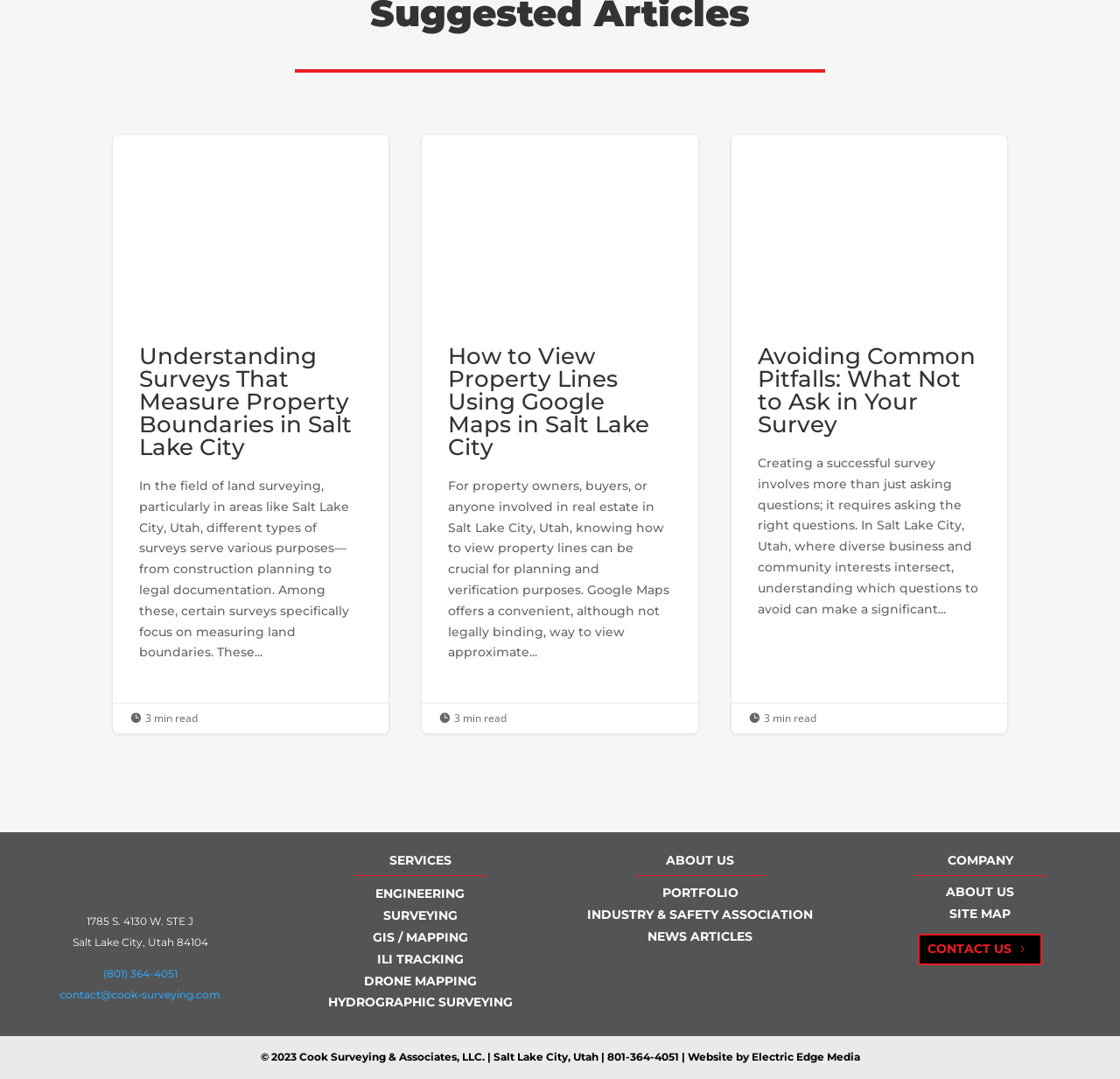Determine the bounding box for the UI element as described: "alt="property lines using google maps"". The coordinates should be represented as four float numbers between 0 and 1, formatted as [left, top, right, bottom].

[0.377, 0.125, 0.623, 0.287]